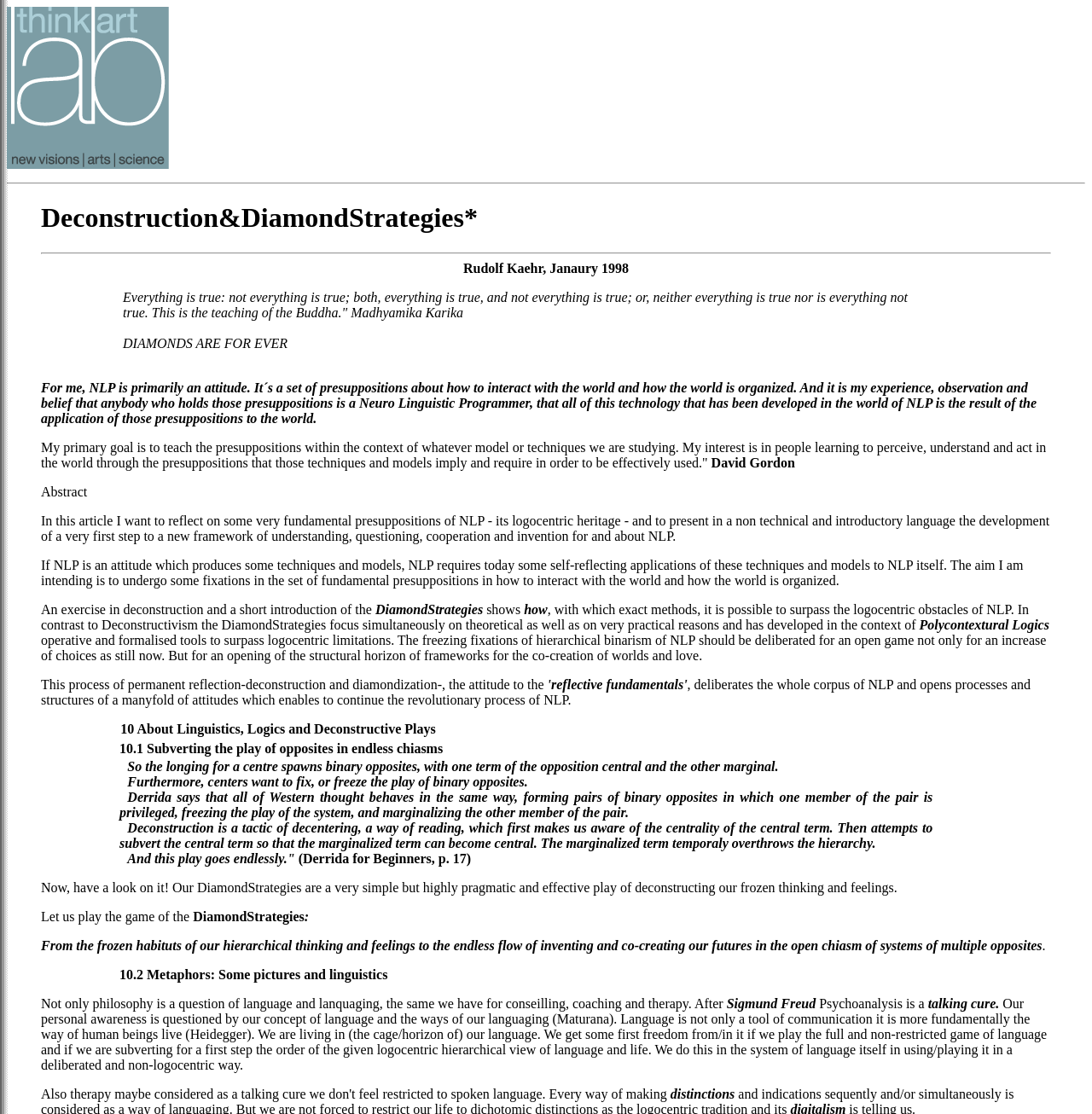What is the relationship between language and human beings according to Heidegger?
Answer the question with a thorough and detailed explanation.

The webpage quotes Heidegger as saying that language is not only a tool of communication but more fundamentally the way of human beings living. This suggests that language is deeply intertwined with human existence and shapes our understanding of the world and ourselves.